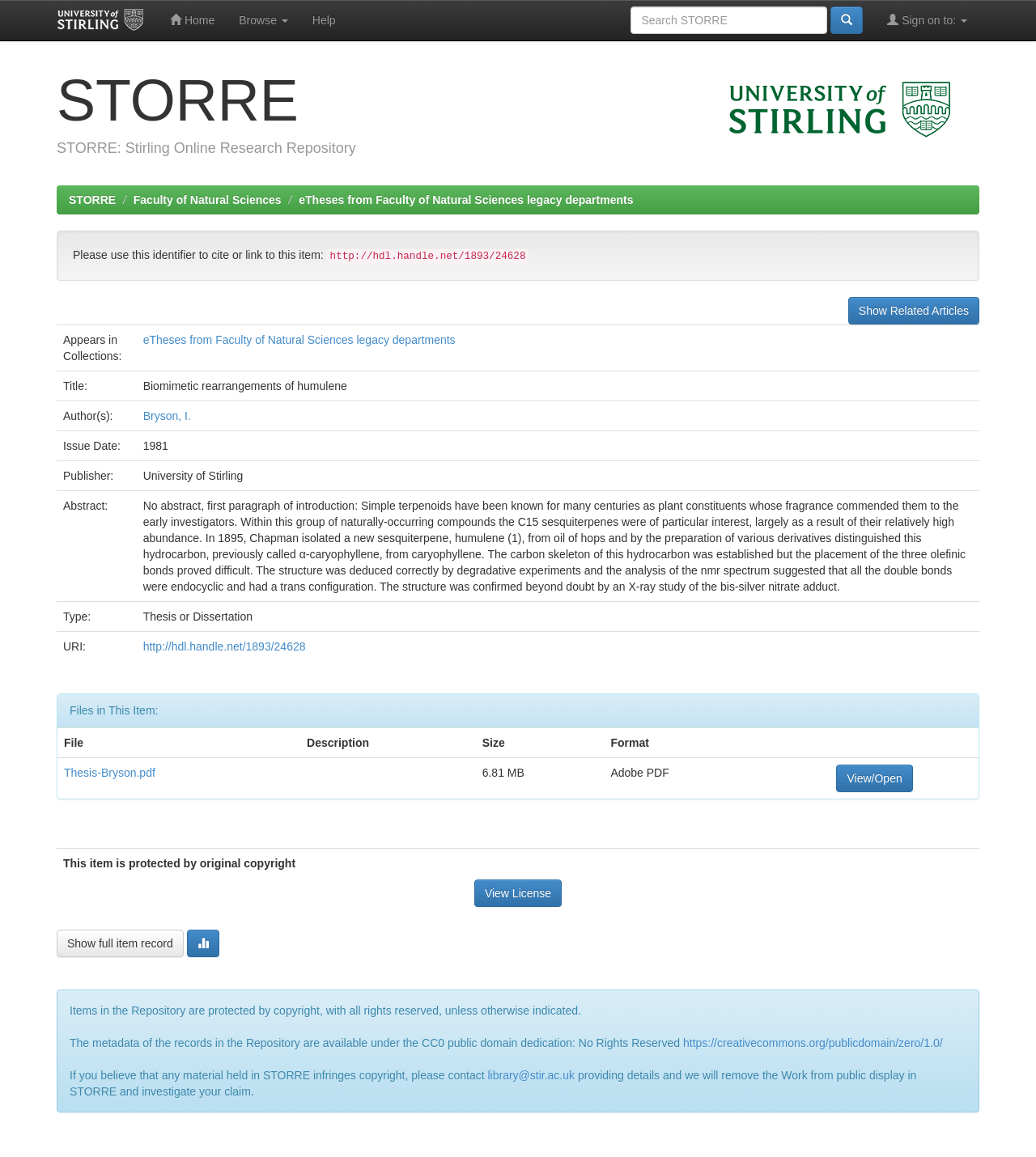Offer a thorough description of the webpage.

This webpage is about a research repository item titled "Biomimetic rearrangements of humulene". At the top, there is a navigation bar with links to "Home", "Browse", and "Help". On the right side of the navigation bar, there is a search box and a button with a magnifying glass icon. 

Below the navigation bar, there is a university logo and a heading that reads "STORRE: Stirling Online Research Repository". Underneath, there are links to "STORRE" and "Faculty of Natural Sciences". 

The main content of the page is a table that displays metadata about the research item. The table has rows for "Appears in Collections", "Title", "Author(s)", "Issue Date", "Publisher", "Abstract", "Type", and "URI". The abstract is a lengthy text that describes the research item. 

Below the metadata table, there is a section titled "Files in This Item" that lists a single file, "Thesis-Bryson.pdf", with its description, size, and format. 

Further down, there is a notice about copyright and licensing, stating that the item is protected by original copyright and providing a link to view the license. There are also links to show the full item record and to contact the library if one believes that the material infringes copyright.